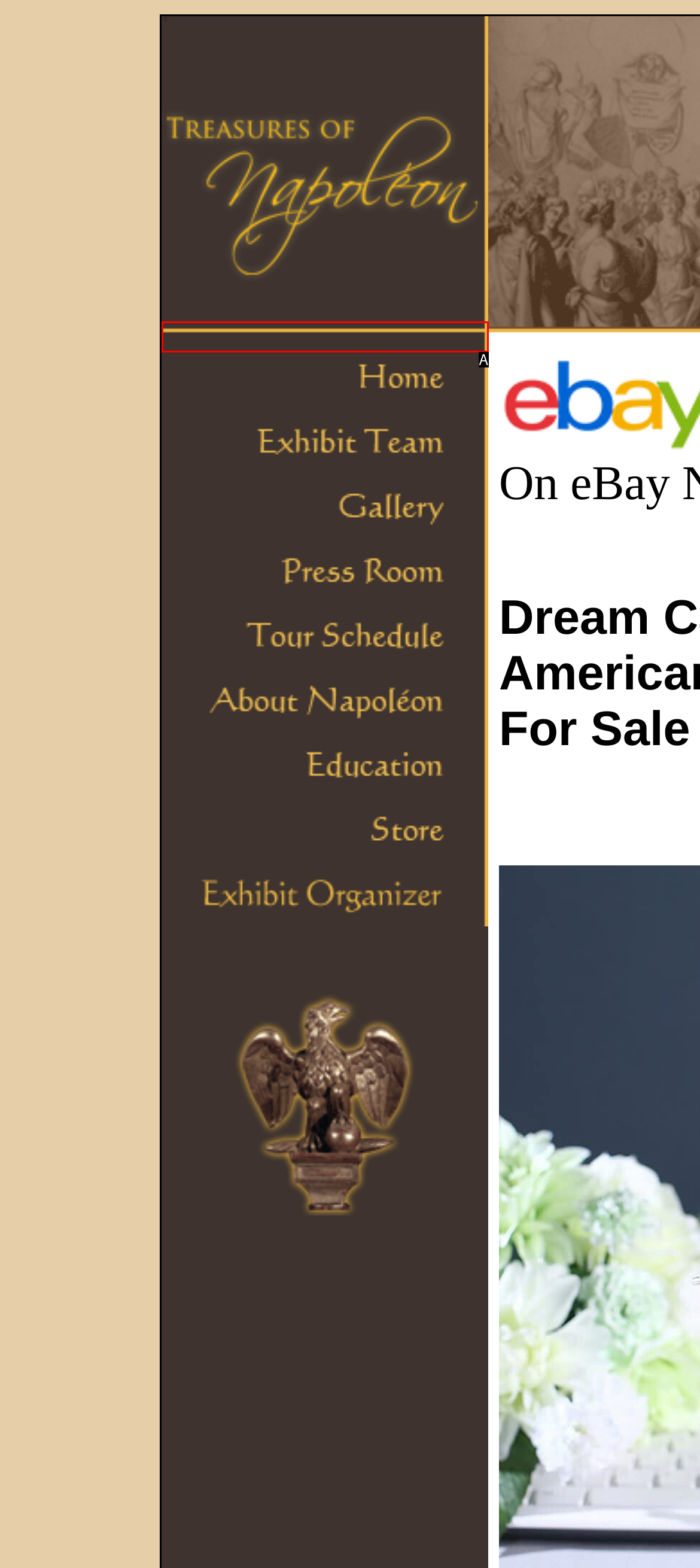From the given choices, indicate the option that best matches: alt="Napoleon - An Intimate Portrait"
State the letter of the chosen option directly.

A